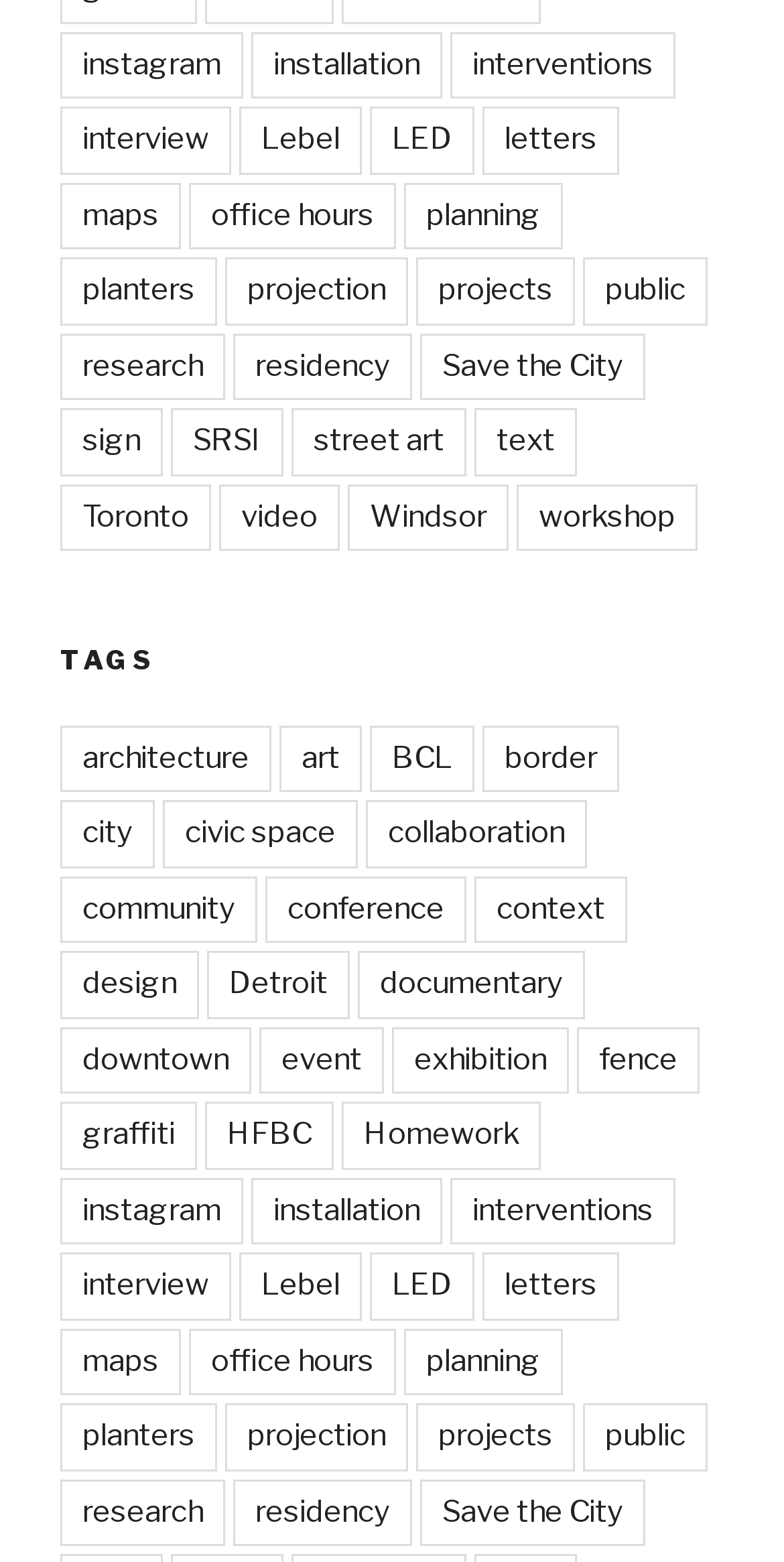How many links are there on the webpage?
Examine the image and give a concise answer in one word or a short phrase.

87